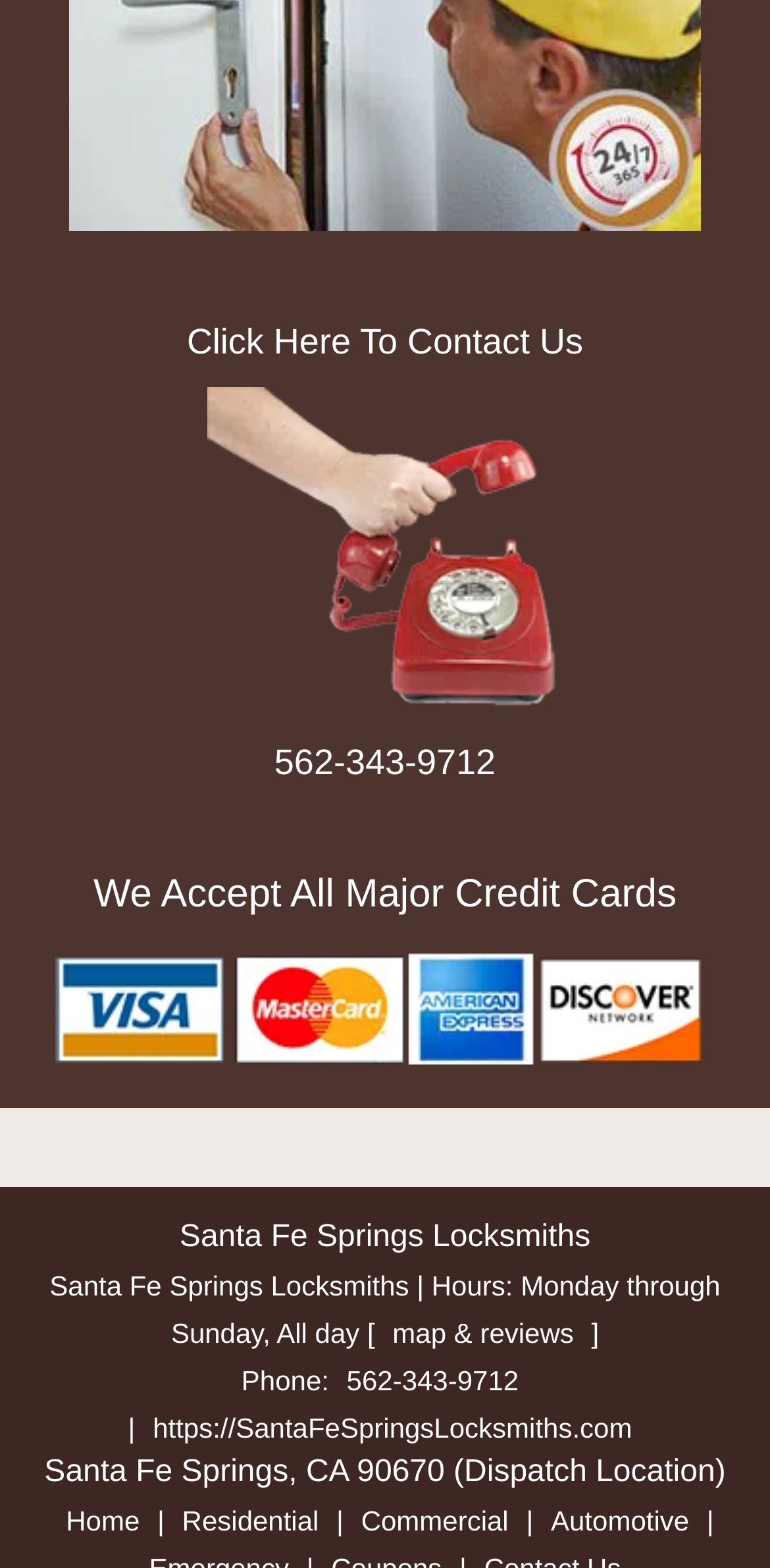Predict the bounding box coordinates of the area that should be clicked to accomplish the following instruction: "Check map and reviews". The bounding box coordinates should consist of four float numbers between 0 and 1, i.e., [left, top, right, bottom].

[0.497, 0.84, 0.768, 0.86]